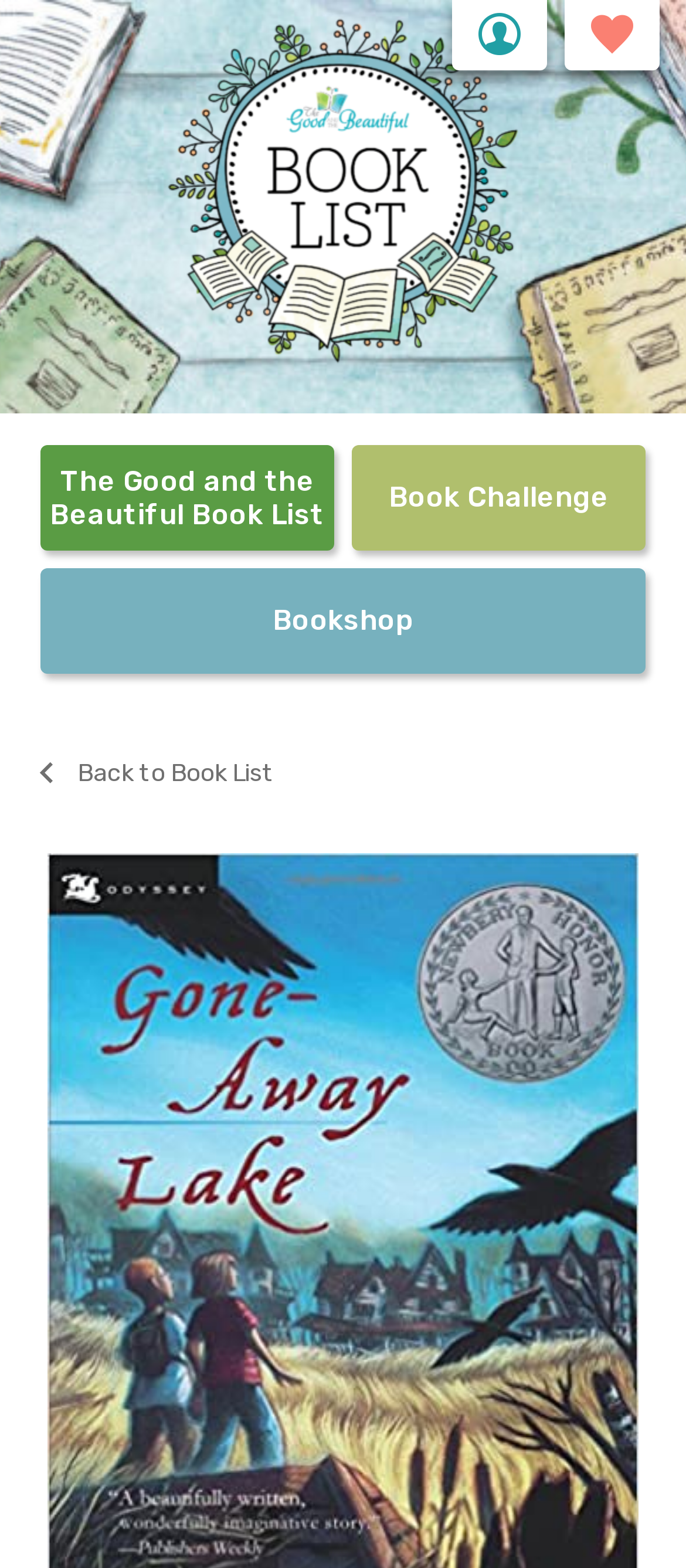Given the webpage screenshot, identify the bounding box of the UI element that matches this description: "Bookshop".

[0.397, 0.385, 0.603, 0.406]